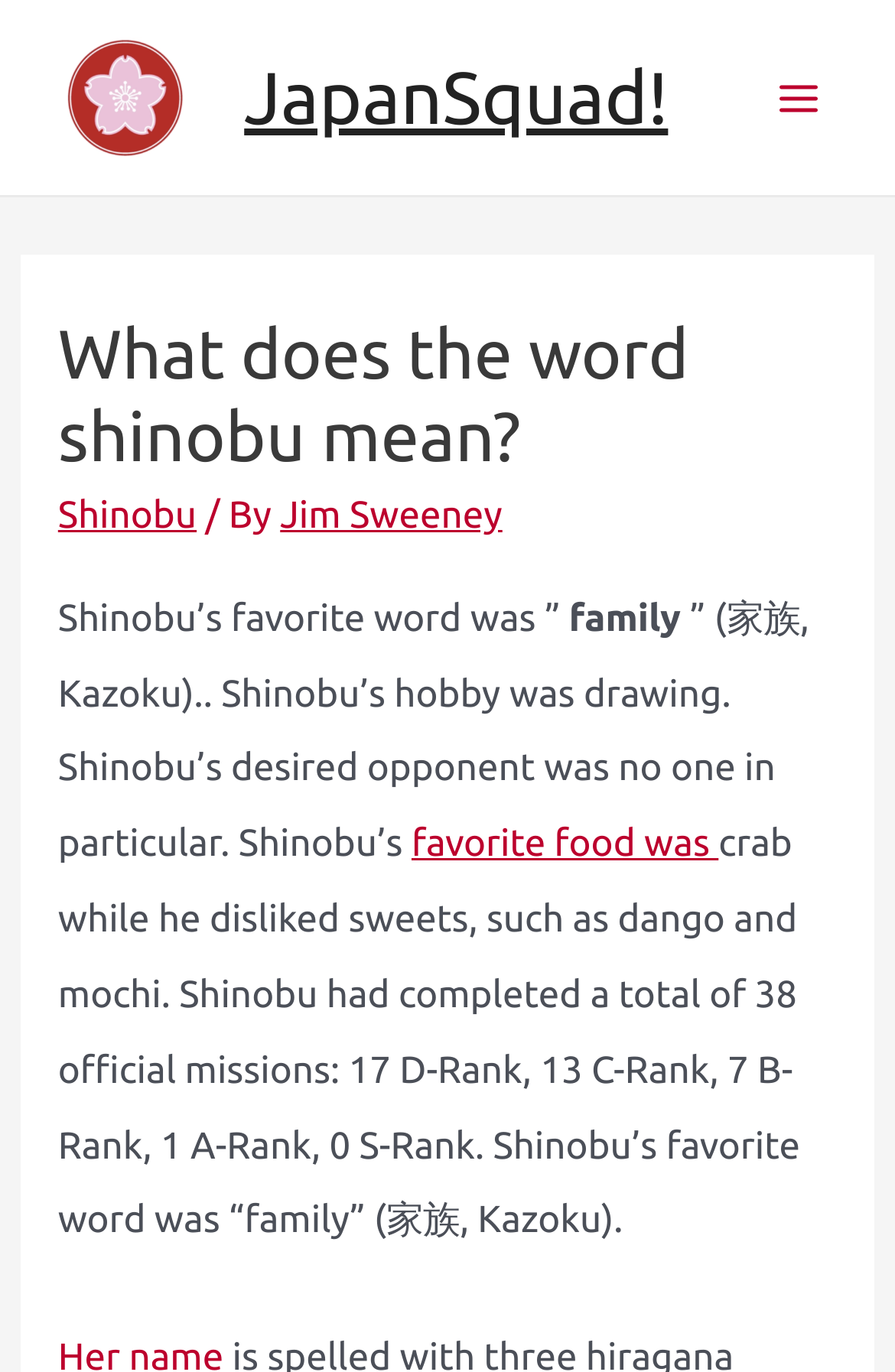Predict the bounding box of the UI element based on this description: "Jim Sweeney".

[0.313, 0.36, 0.561, 0.391]